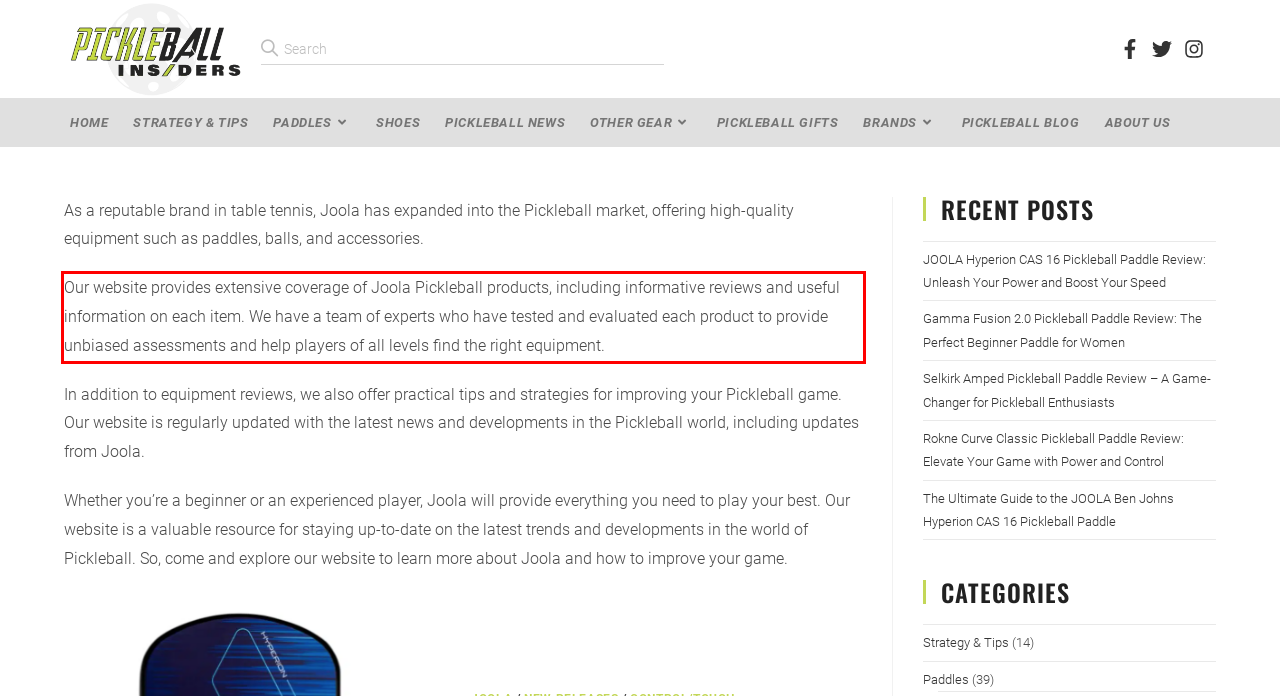Within the screenshot of the webpage, there is a red rectangle. Please recognize and generate the text content inside this red bounding box.

Our website provides extensive coverage of Joola Pickleball products, including informative reviews and useful information on each item. We have a team of experts who have tested and evaluated each product to provide unbiased assessments and help players of all levels find the right equipment.